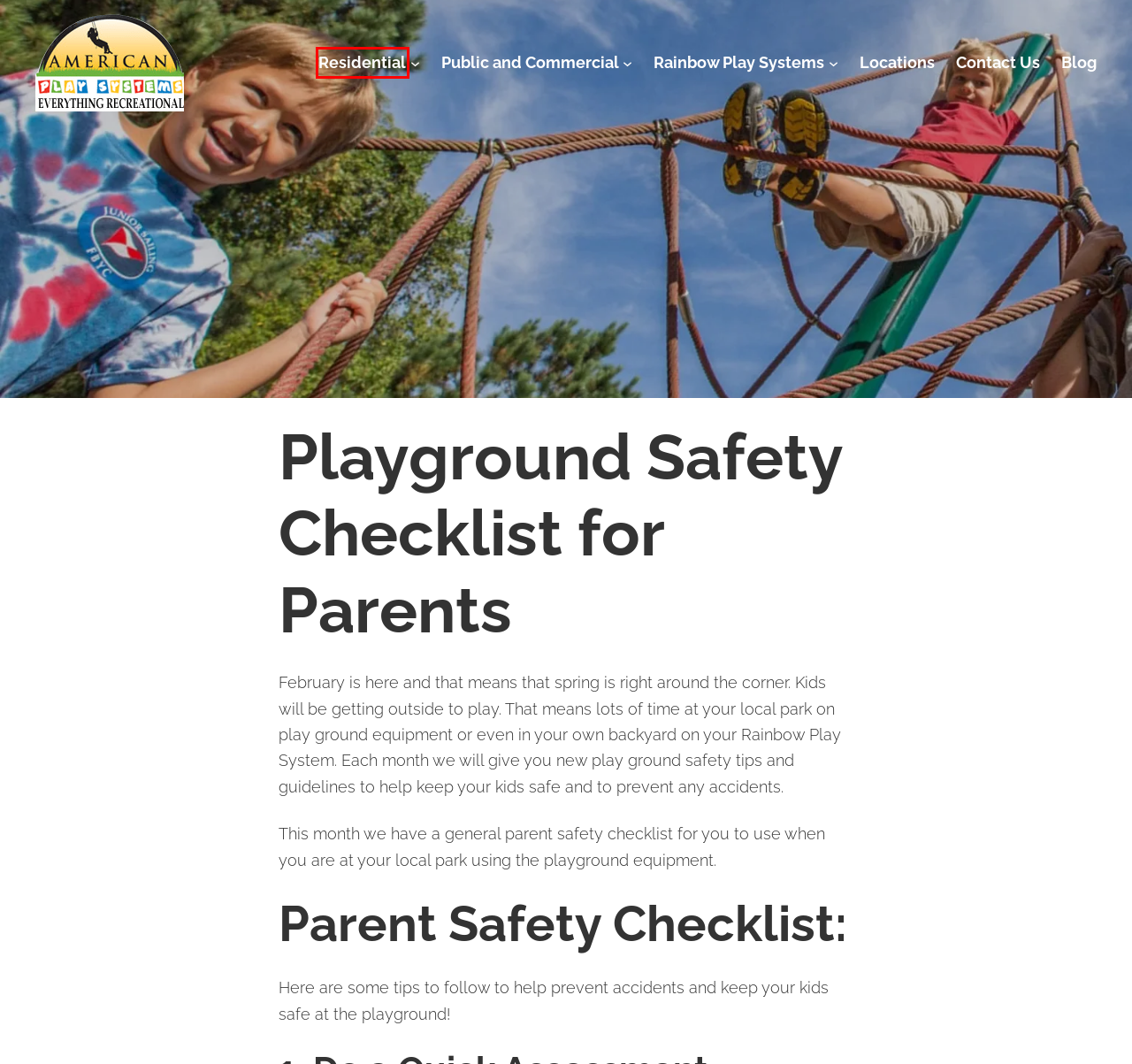Review the webpage screenshot provided, noting the red bounding box around a UI element. Choose the description that best matches the new webpage after clicking the element within the bounding box. The following are the options:
A. Rainbow Play Systems - American Play Systems
B. Locations - American Play Systems
C. Blog - American Play Systems
D. American Play Systems
E. Contact Us - American Play Systems
F. Category: Uncategorized - American Play Systems
G. Public and Commercial - American Play Systems
H. Residential Play Systems - American Play Systems

H